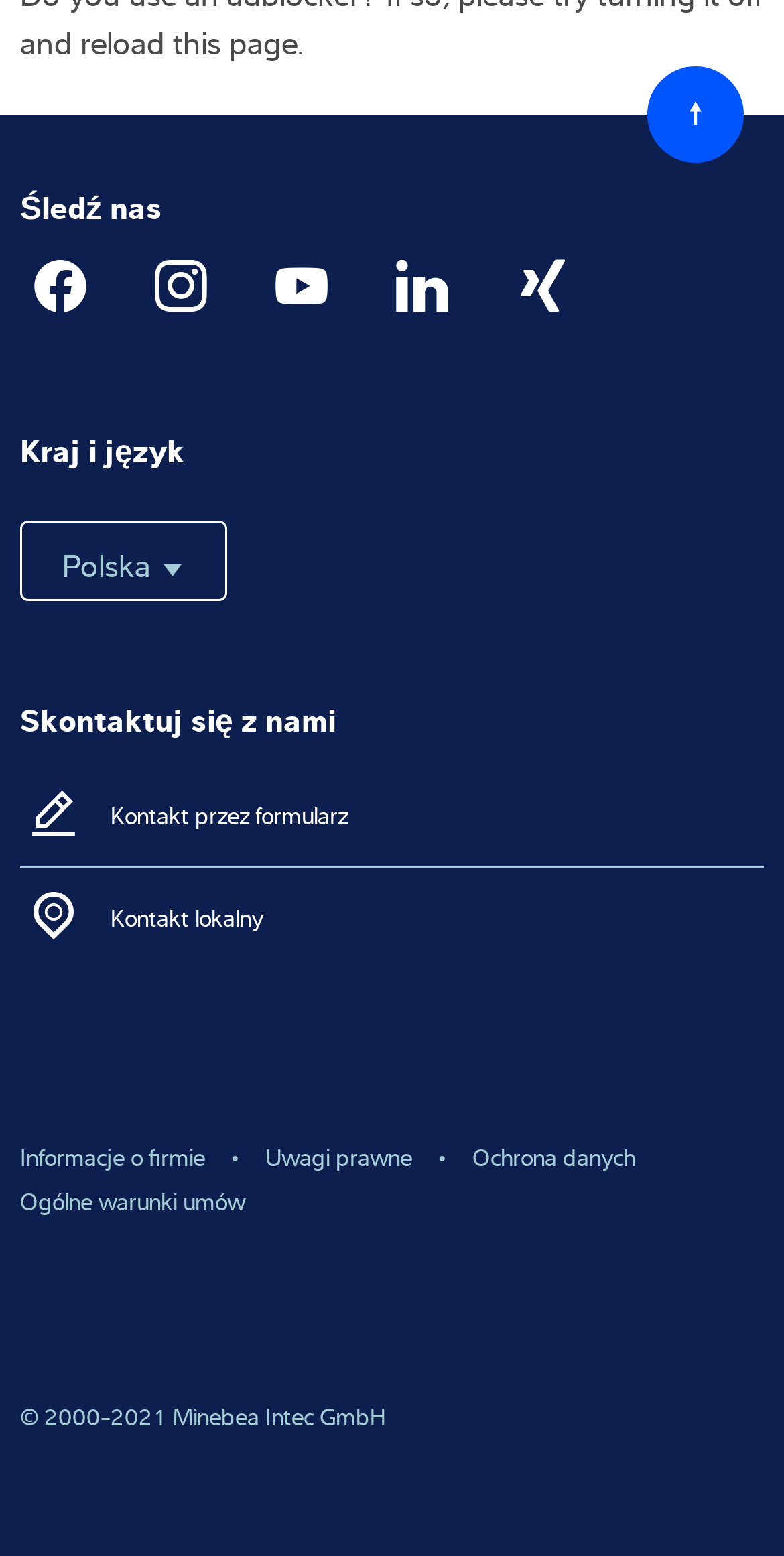What is the purpose of the 'Skontaktuj się z nami' section?
Look at the screenshot and give a one-word or phrase answer.

Contact